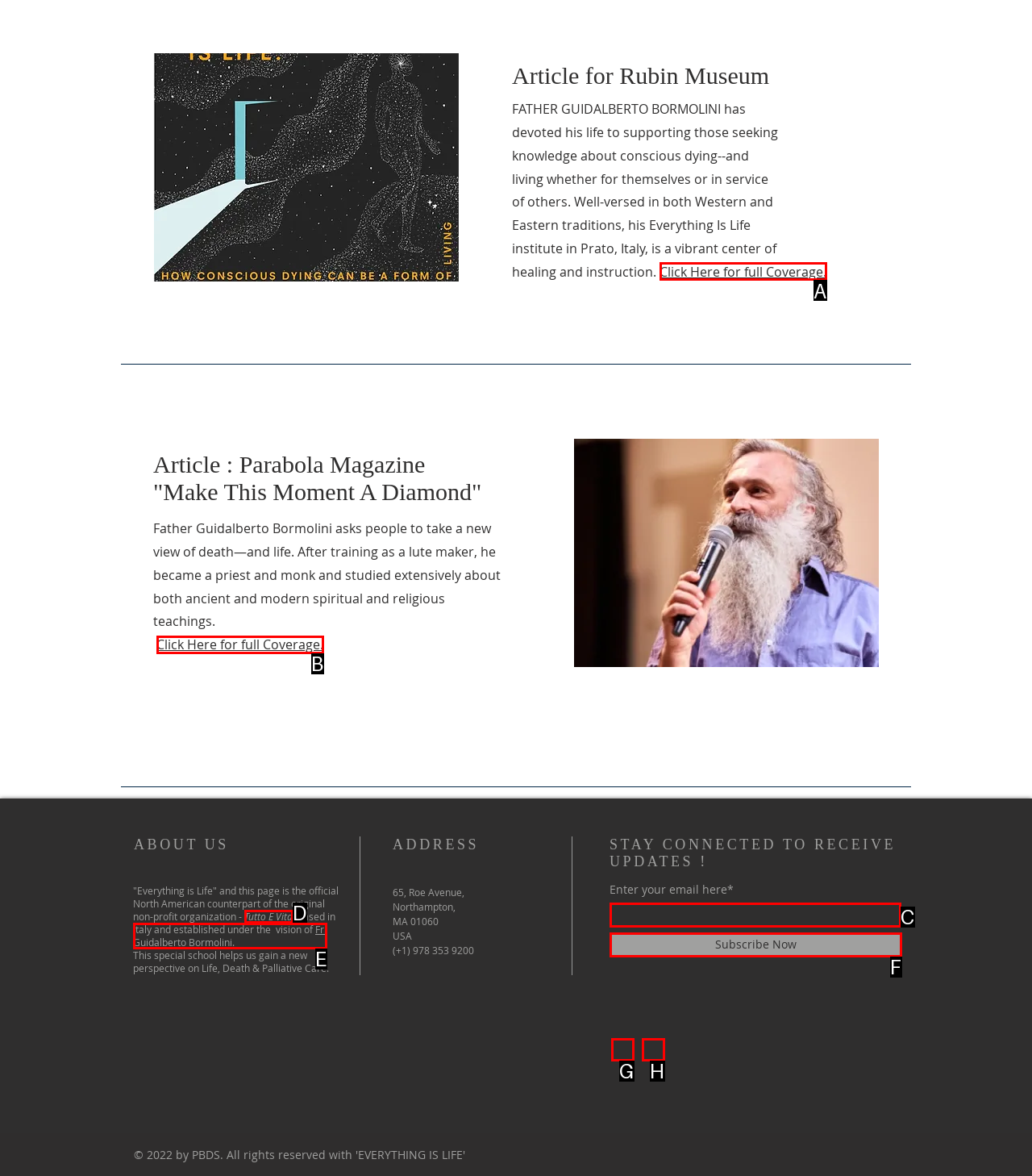Identify the HTML element that best fits the description: aria-label="Facebook". Respond with the letter of the corresponding element.

G